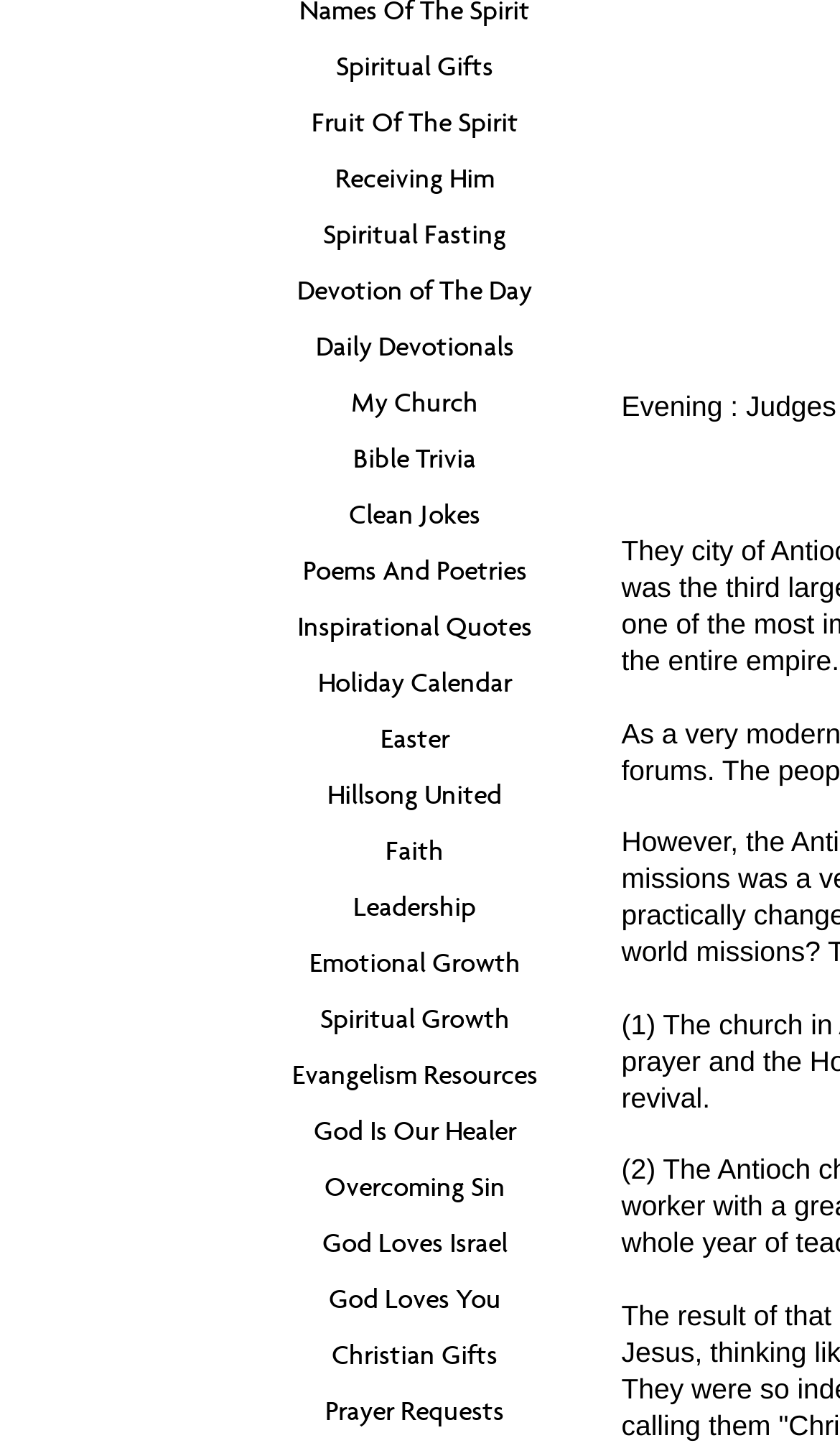Using the element description provided, determine the bounding box coordinates in the format (top-left x, top-left y, bottom-right x, bottom-right y). Ensure that all values are floating point numbers between 0 and 1. Element description: value="ADD TO CART"

None